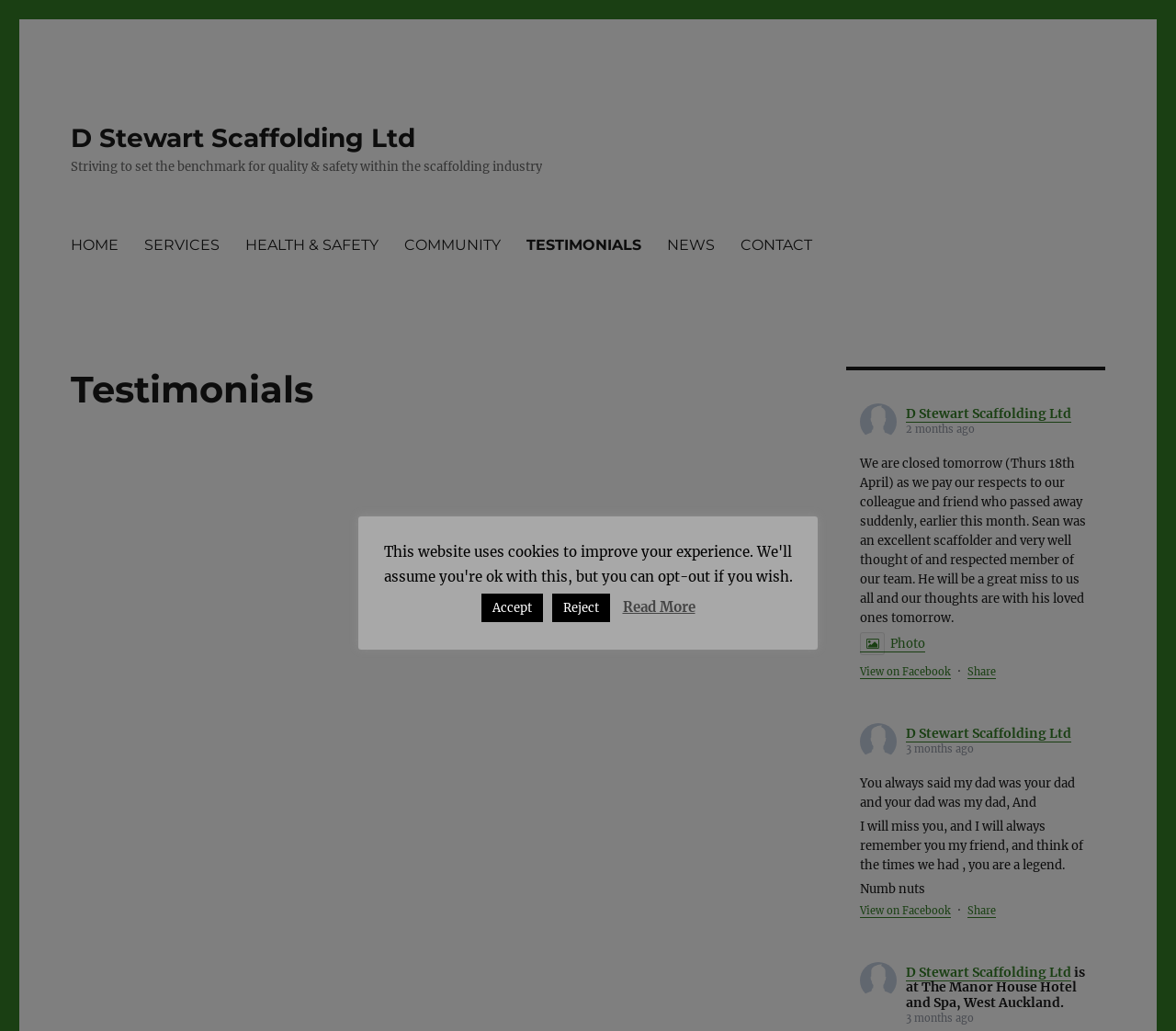Please identify the bounding box coordinates of the clickable region that I should interact with to perform the following instruction: "Click on the 'HOME' link". The coordinates should be expressed as four float numbers between 0 and 1, i.e., [left, top, right, bottom].

[0.049, 0.218, 0.112, 0.256]